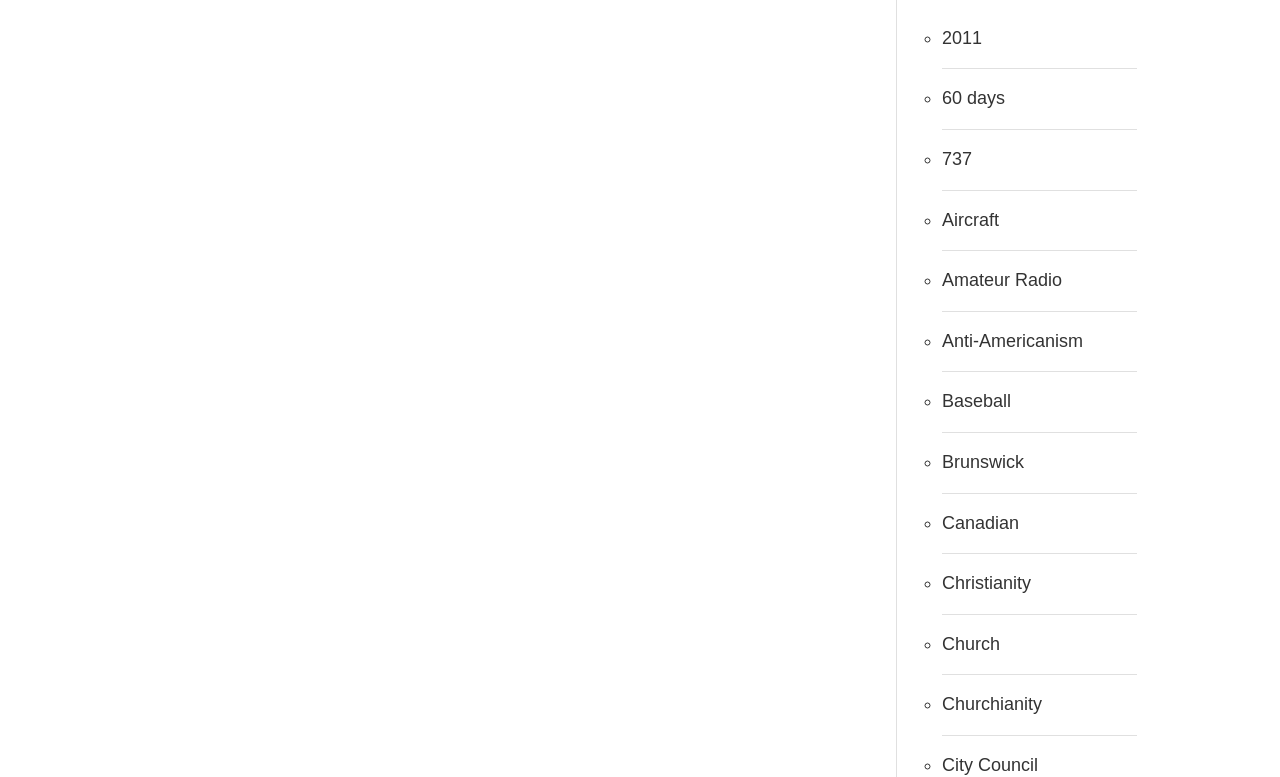Please identify the bounding box coordinates of the area I need to click to accomplish the following instruction: "explore Brunswick".

[0.736, 0.582, 0.8, 0.607]